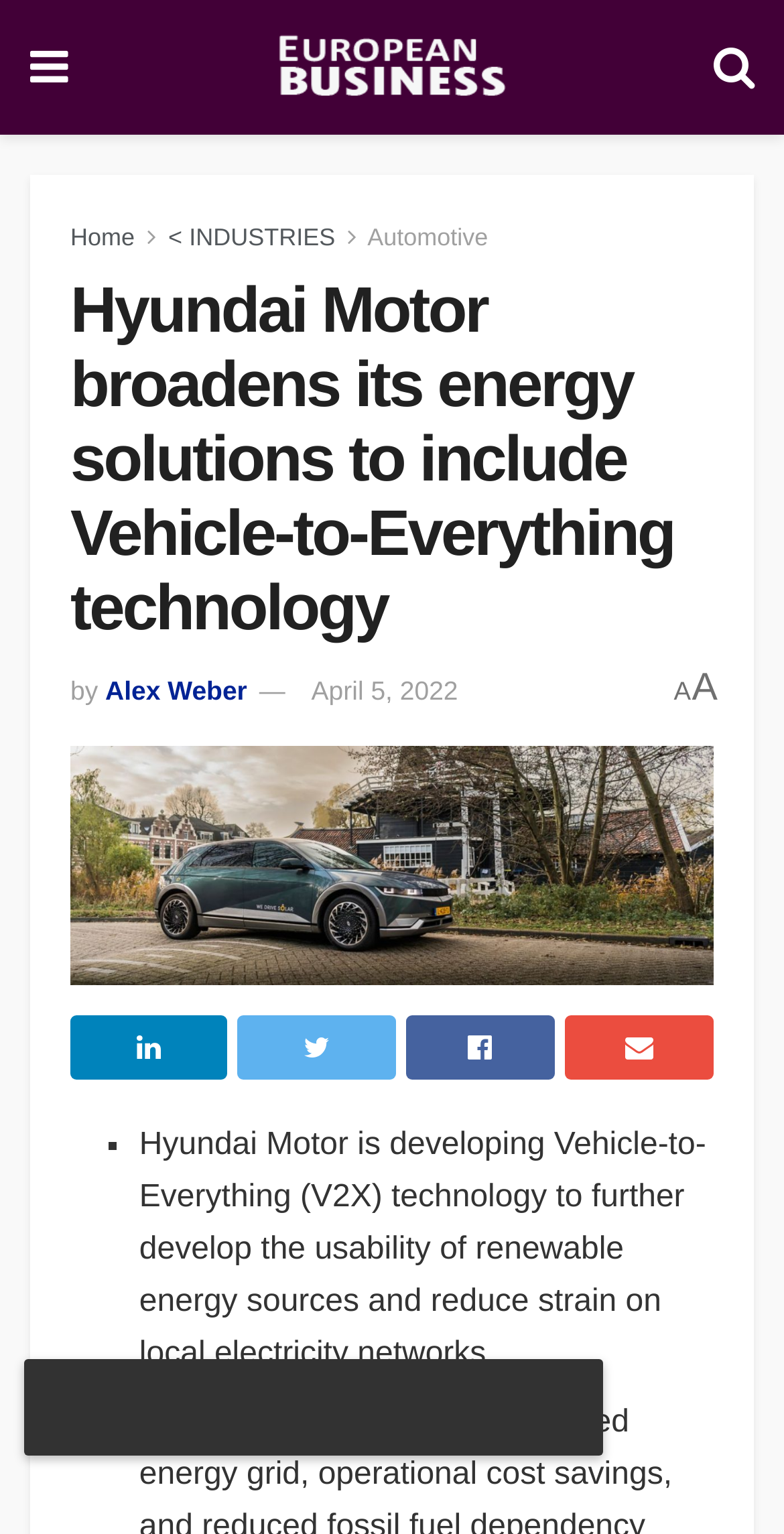Identify and provide the main heading of the webpage.

Hyundai Motor broadens its energy solutions to include Vehicle-to-Everything technology